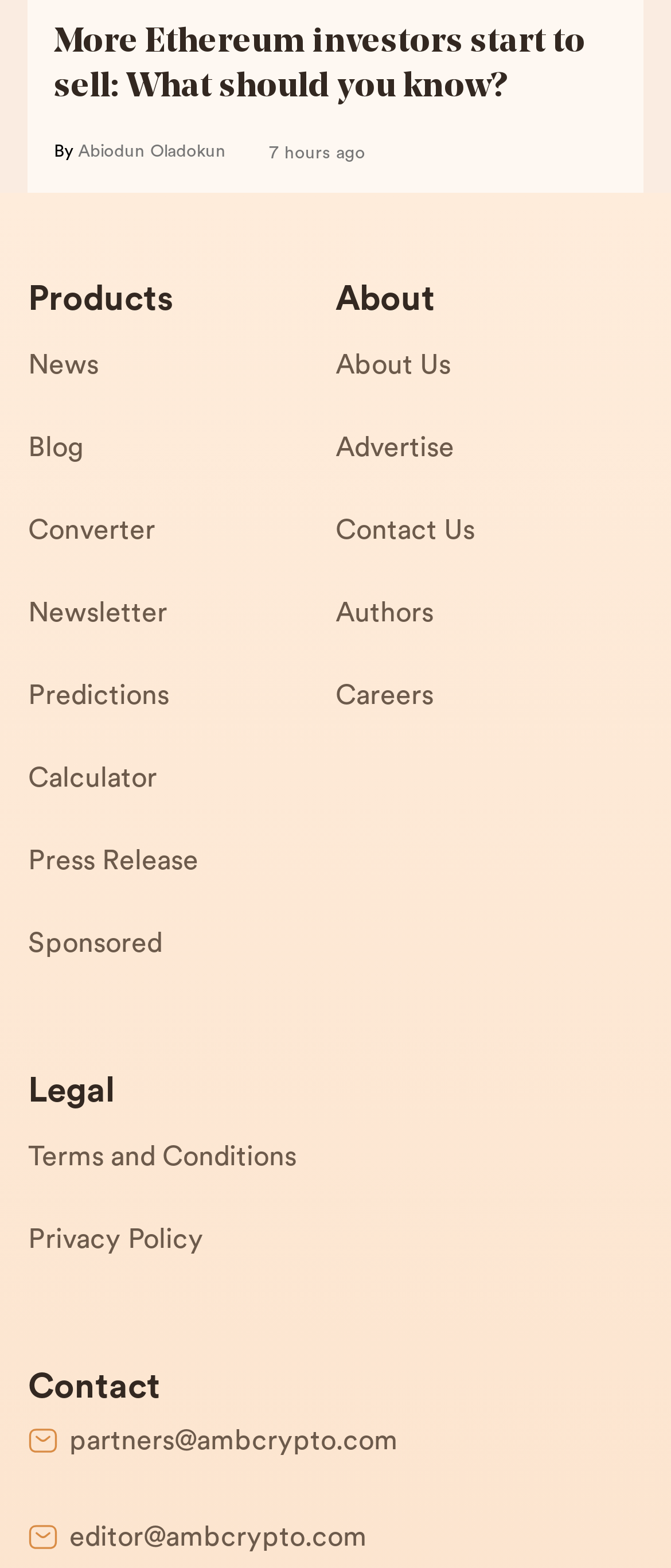Find the bounding box coordinates of the clickable area required to complete the following action: "Read the blog".

None